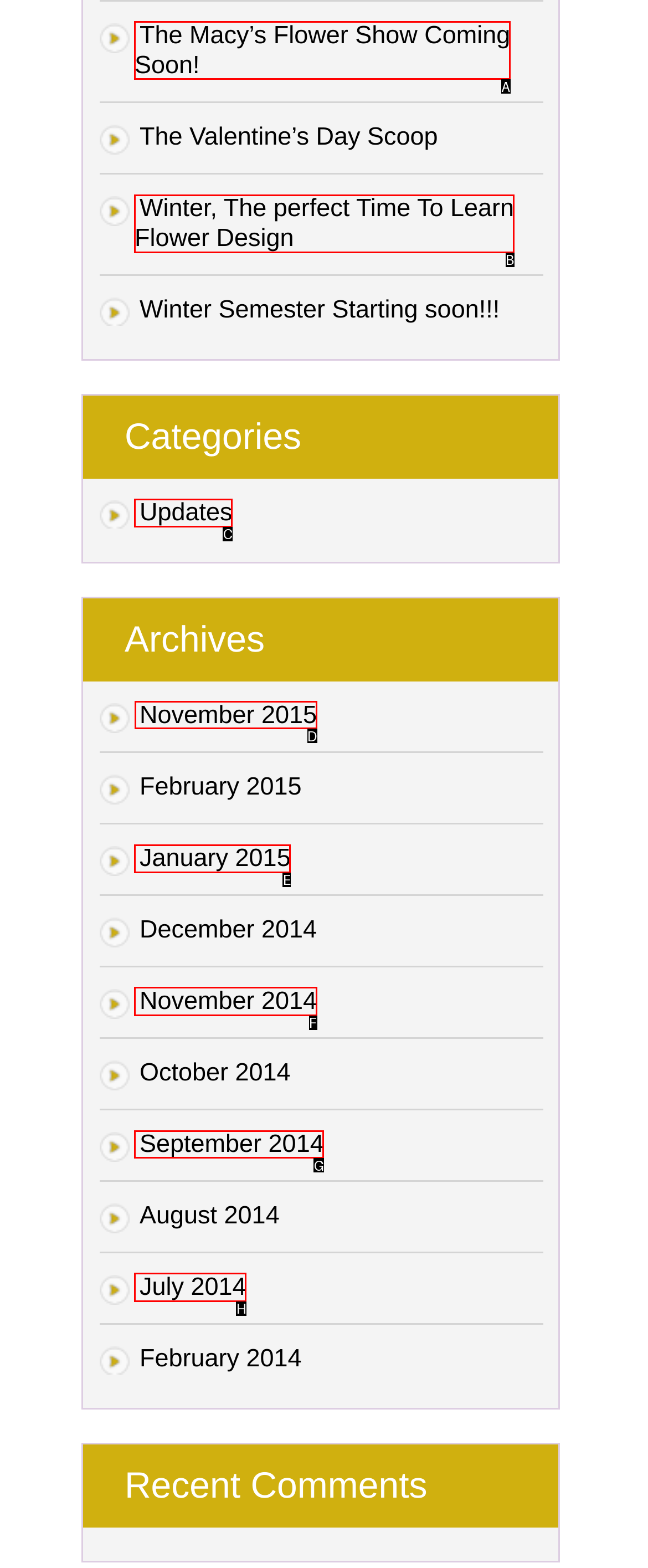Identify the correct option to click in order to complete this task: View archives from November 2015
Answer with the letter of the chosen option directly.

D